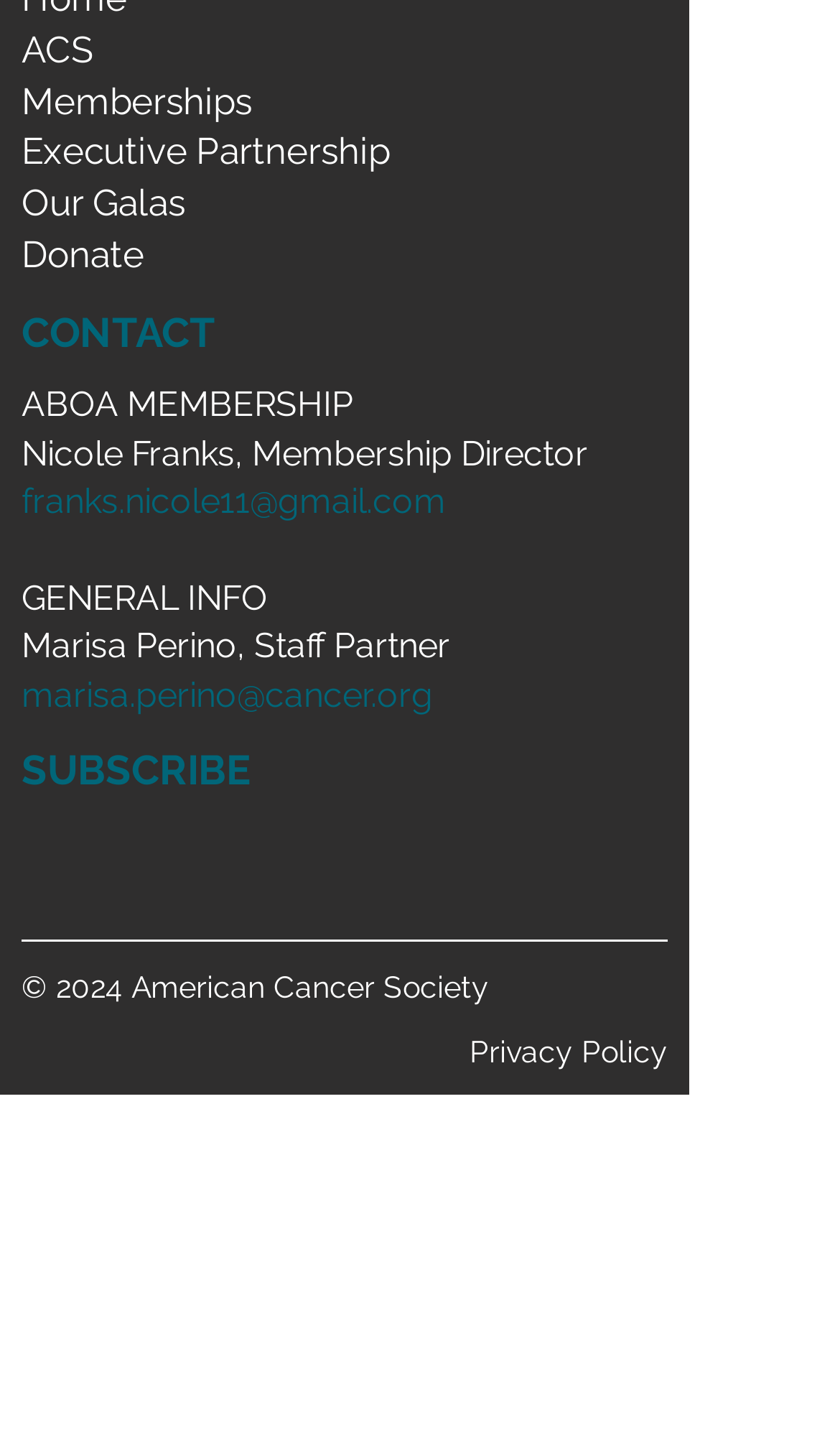Reply to the question with a single word or phrase:
What social media platforms are available?

Facebook, Instagram, Twitter, LinkedIn